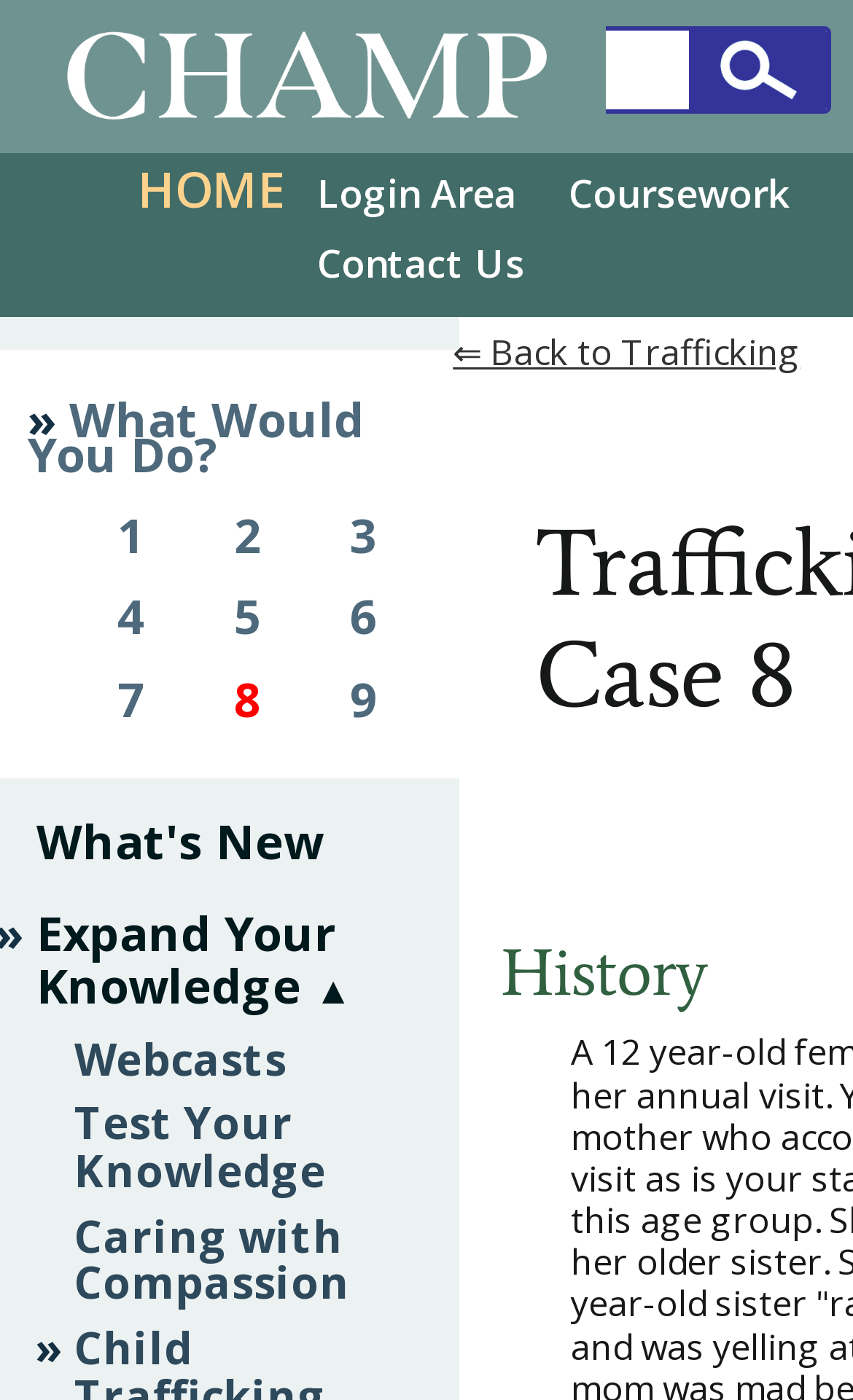Provide a thorough description of this webpage.

The webpage is titled "CHAMP - Expand Your Knowledge : Trafficking Case 8". At the top left, there is a link to "CHAMP: Child Abuse Medical Provider Program" accompanied by an image with the same name. Below this, there is a search bar with a placeholder text "Enter Search Here" and a button to its right.

To the right of the search bar, there is a navigation menu labeled "quick menu" that contains several links, including "Login Area", "Coursework", and "Contact Us". Below this menu, there is a list of links numbered from 1 to 9, which are likely pagination links.

On the top right, there are several links, including "HOME", "What's New", and "Expand Your Knowledge ▲". Below these links, there are more links, including "Webcasts", "Test Your Knowledge", and "Caring with Compassion". At the very bottom, there is a link "⇐ Back to Trafficking" and a list marker "»".

Overall, the webpage appears to be a resource page for a program related to child abuse and medical providers, with various links to different sections and resources.